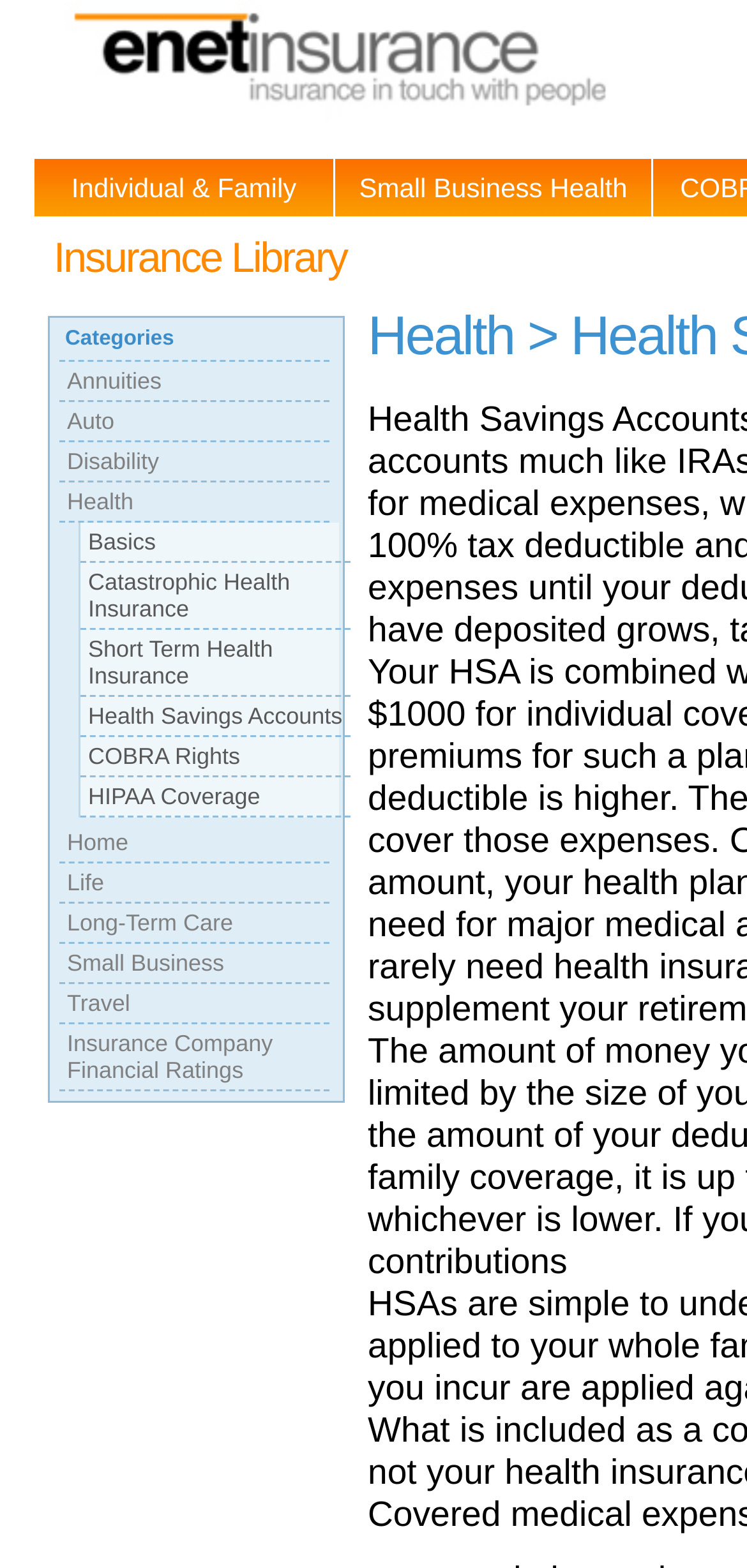How many categories are listed under 'Small Business Health'?
Look at the image and respond with a one-word or short-phrase answer.

12